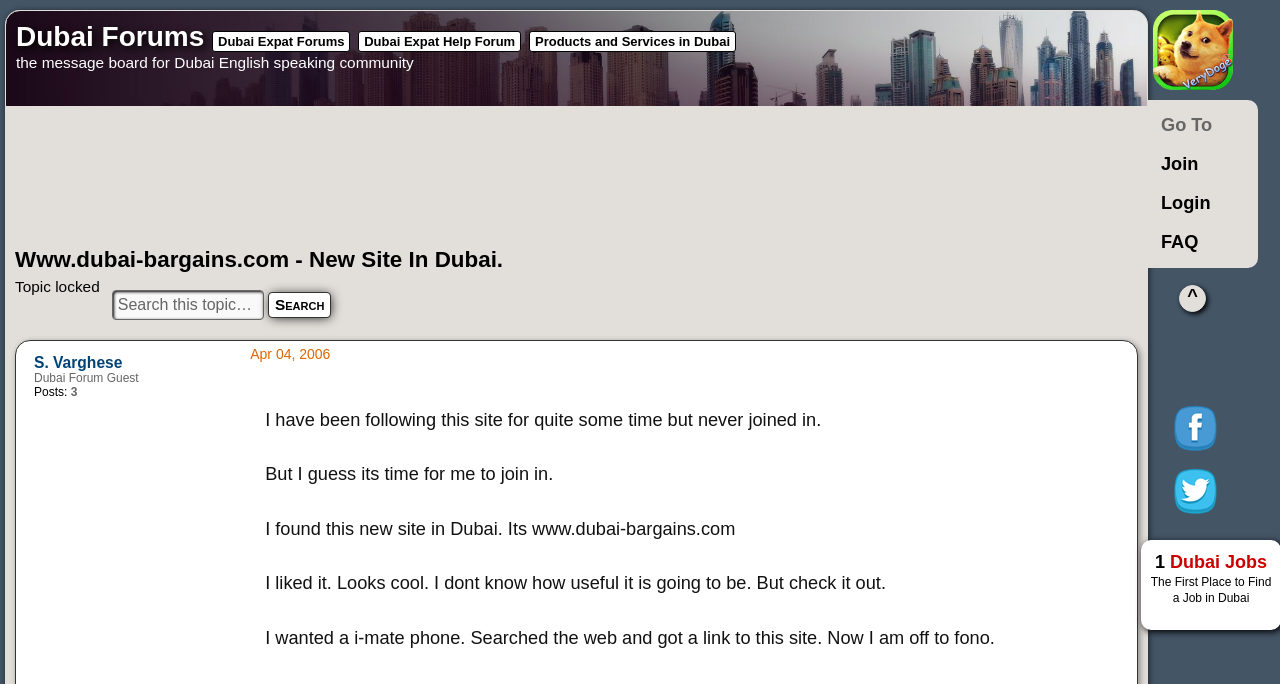Provide a thorough description of the webpage you see.

This webpage appears to be a forum discussion page. At the top, there is a heading that reads "Dubai Forums Dubai Expat Forums Dubai Expat Help Forum Products and Services in Dubai" with four links underneath. Below this, there is a static text that describes the message board as being for the Dubai English speaking community.

On the left side of the page, there is an iframe containing an advertisement. Above this, there is a heading that reads "Www.dubai-bargains.com - New Site In Dubai." Below the advertisement, there is a search bar with a textbox and a search button.

The main content of the page is a discussion thread. The thread starts with a post that spans multiple lines, describing the author's experience with the site and their discovery of a new site in Dubai. The post is dated "Apr 04, 2006". Below the post, there is information about the author, including their name, "S. Varghese", and their post count, "3".

On the right side of the page, there are several links, including "Join", "Login", "FAQ", and "^". There is also a heading that reads "Go To". At the very top right corner of the page, there is a link with no text.

Overall, the page has a simple layout with a focus on the discussion thread and some navigation links on the right side.